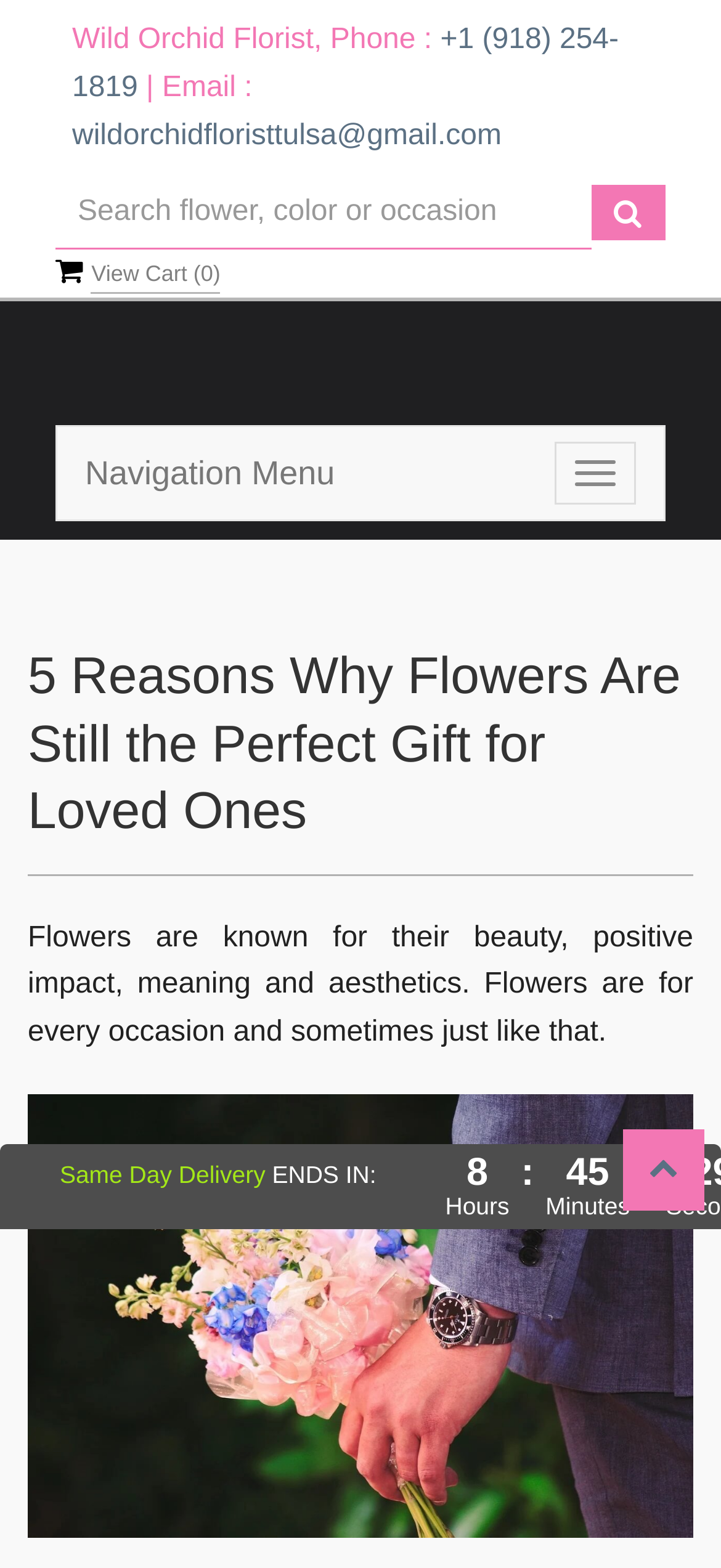What is the phone number of Wild Orchid Florist?
Using the image as a reference, deliver a detailed and thorough answer to the question.

I found the phone number by looking at the top section of the webpage, where the florist's contact information is displayed. The phone number is listed next to the 'Phone:' label.